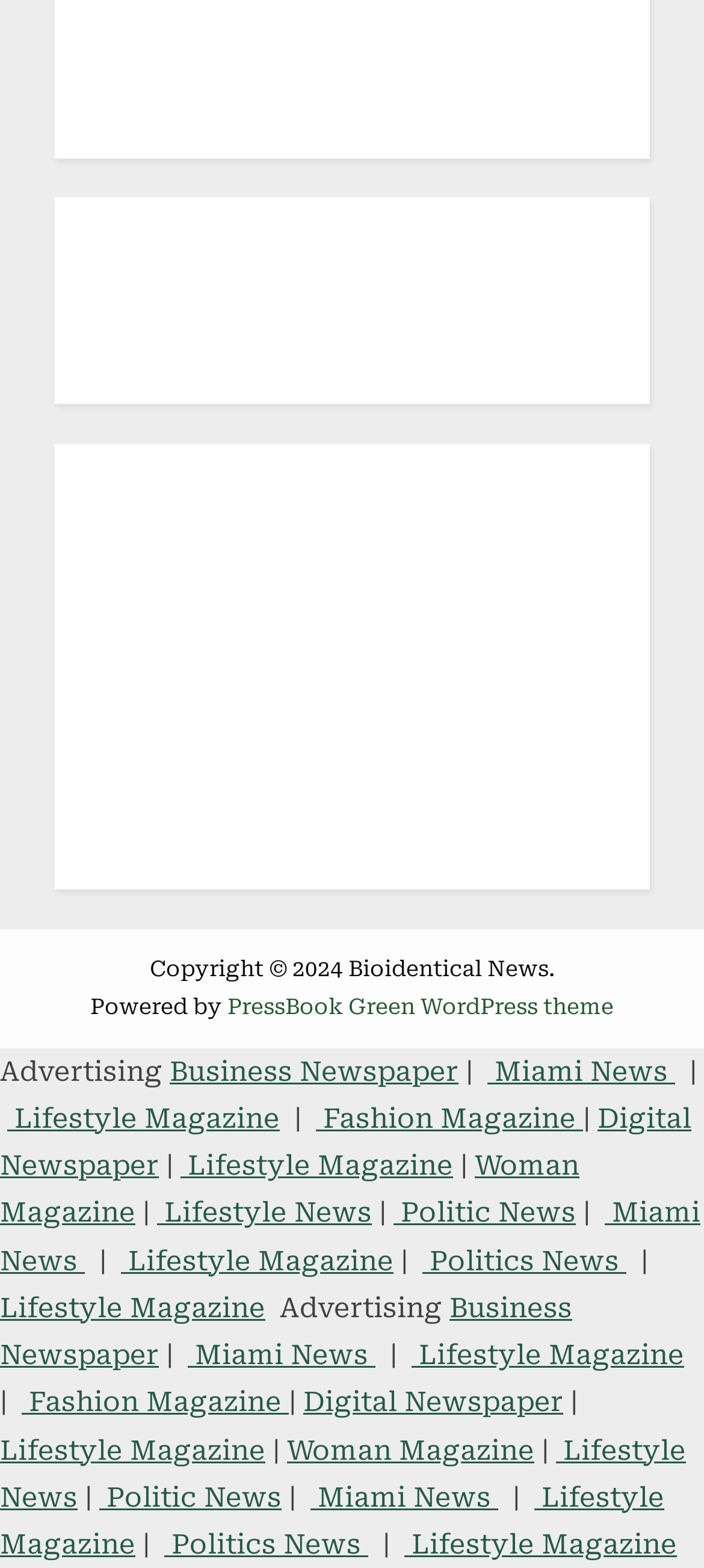Please reply with a single word or brief phrase to the question: 
How many links are there on this webpage?

70